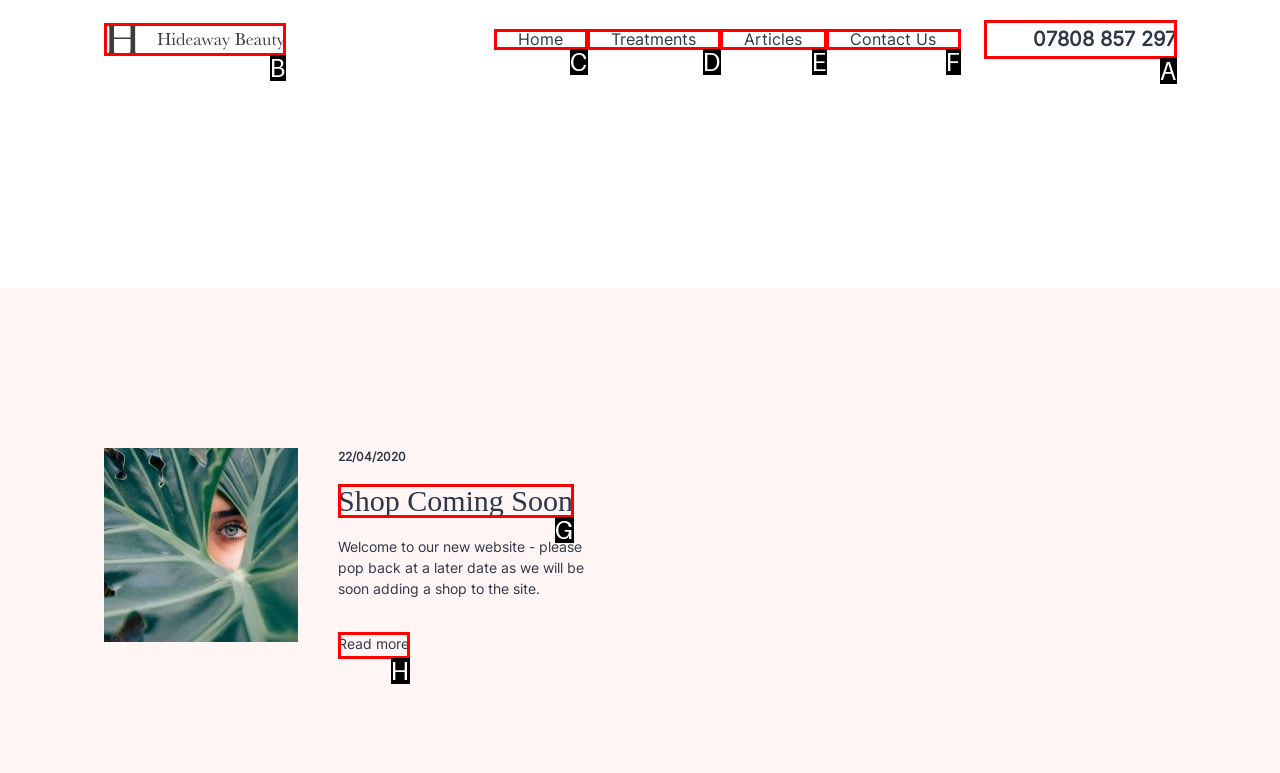Identify the option that corresponds to the description: Home 
Provide the letter of the matching option from the available choices directly.

C